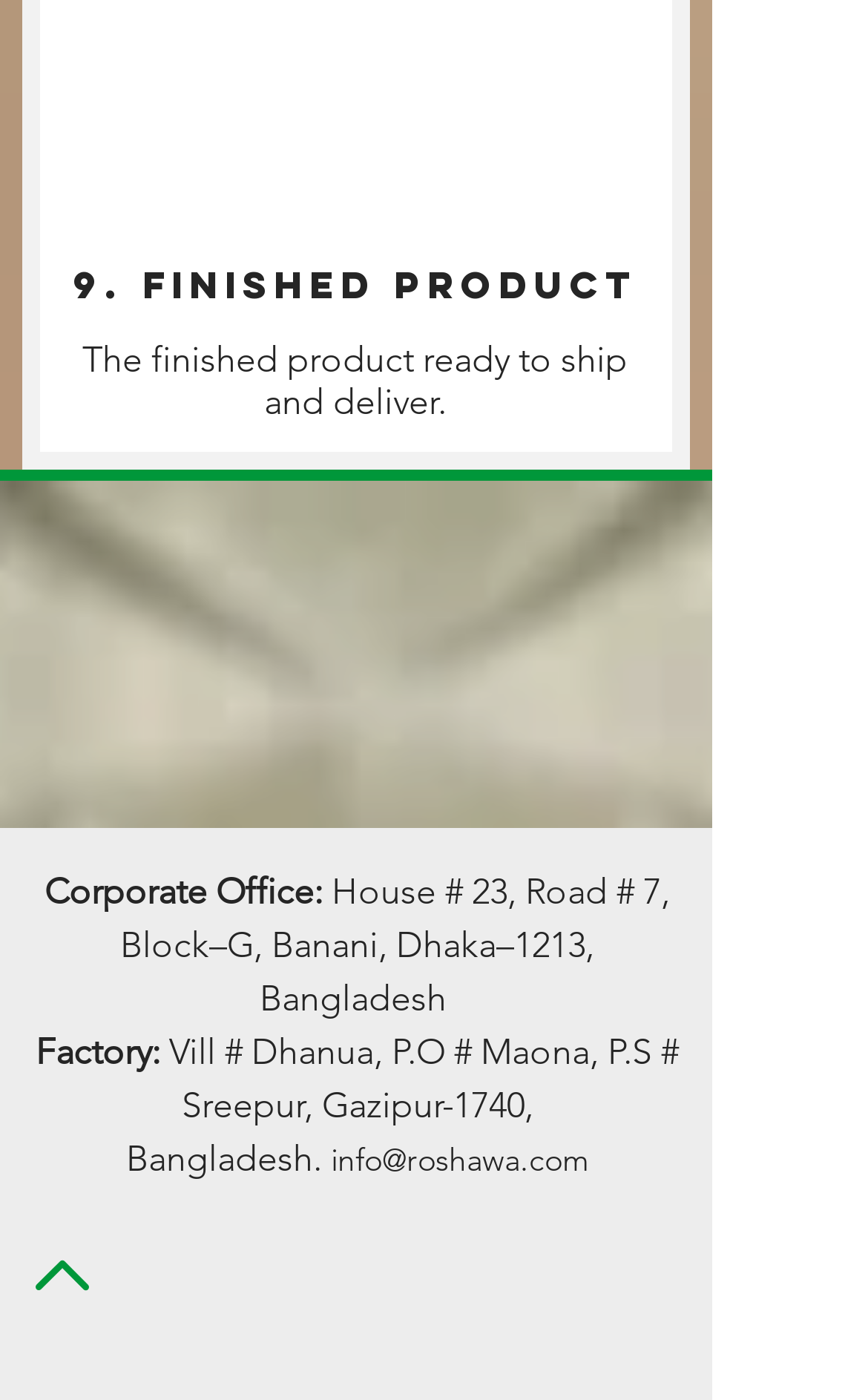Locate the bounding box of the user interface element based on this description: "West Covina".

None